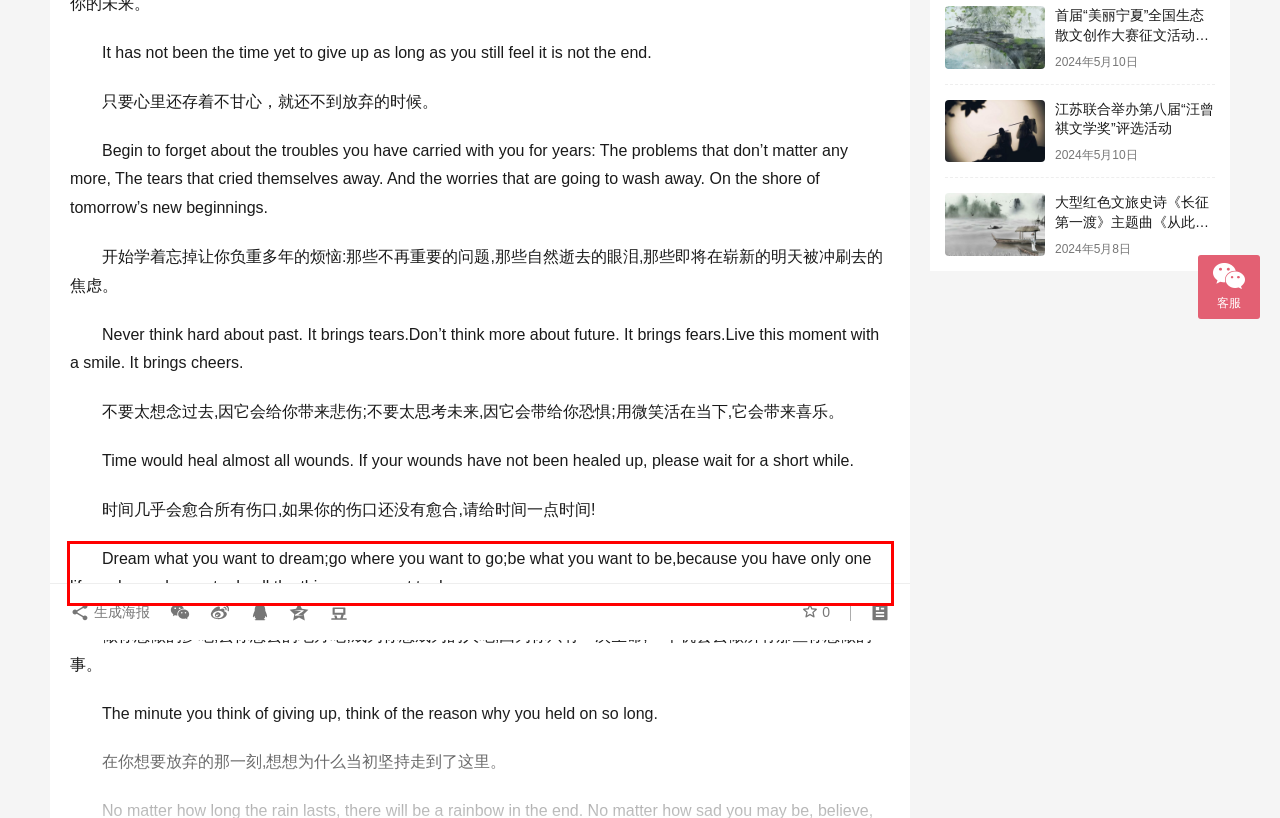Please perform OCR on the text content within the red bounding box that is highlighted in the provided webpage screenshot.

Dream what you want to dream;go where you want to go;be what you want to be,because you have only one life and one chance to do all the things you want to do.